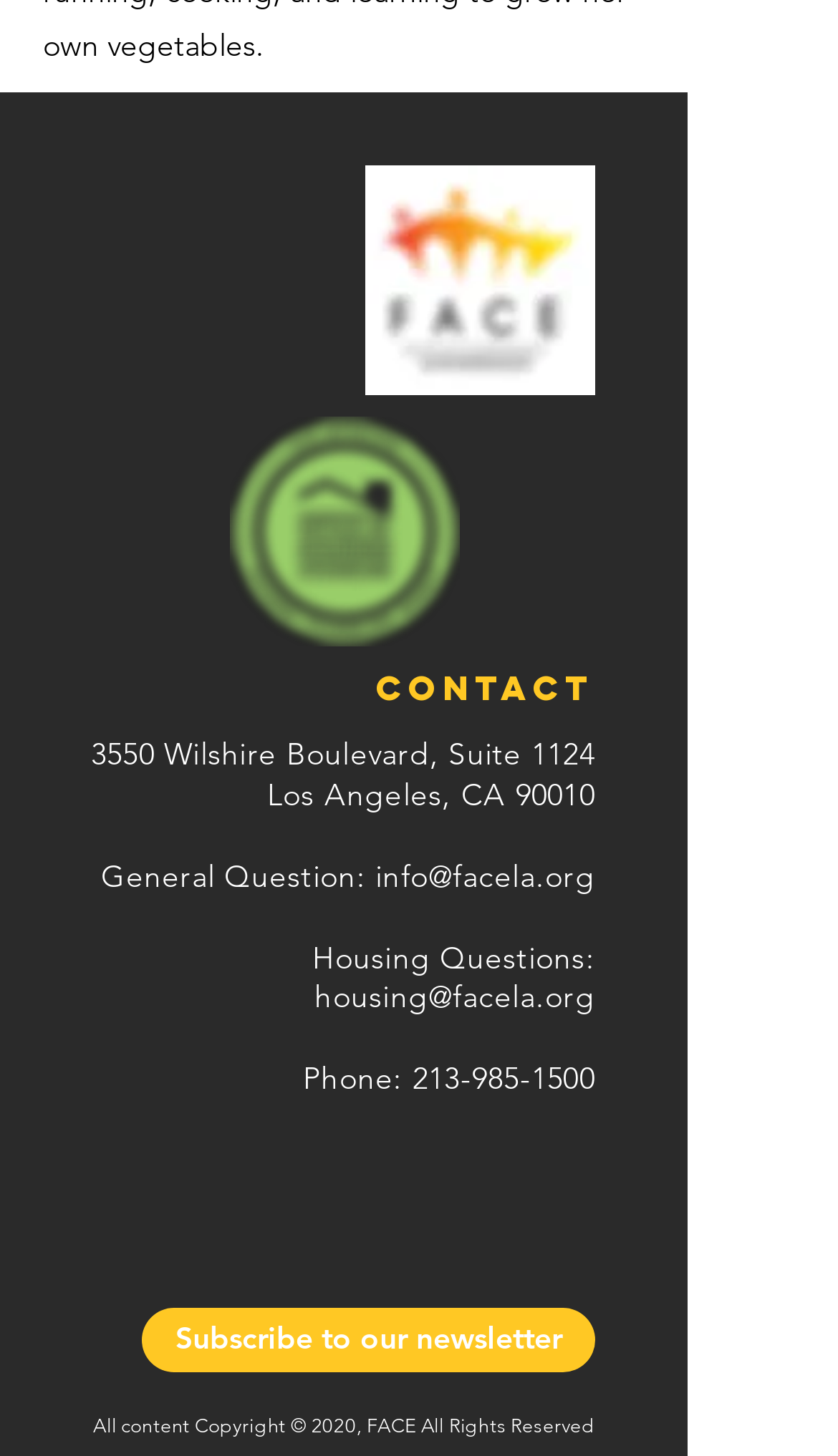Please identify the bounding box coordinates of the element that needs to be clicked to execute the following command: "Subscribe to the newsletter". Provide the bounding box using four float numbers between 0 and 1, formatted as [left, top, right, bottom].

[0.169, 0.898, 0.71, 0.942]